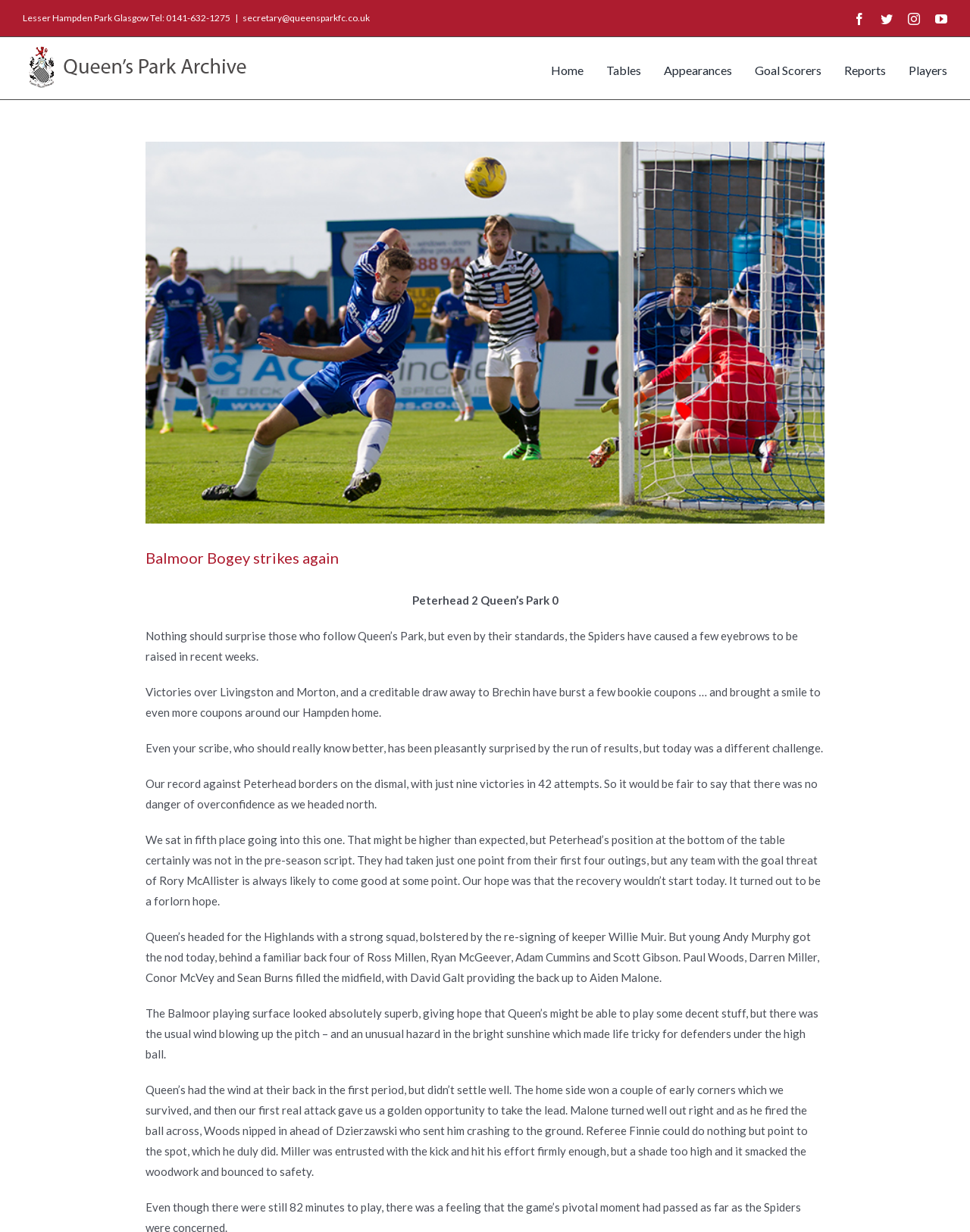Carefully observe the image and respond to the question with a detailed answer:
What is the position of the search box?

The position of the search box can be determined by analyzing the bounding box coordinates of the search box element, which is [0.568, 0.009, 0.948, 0.04]. This indicates that the search box is located at the top right of the webpage.